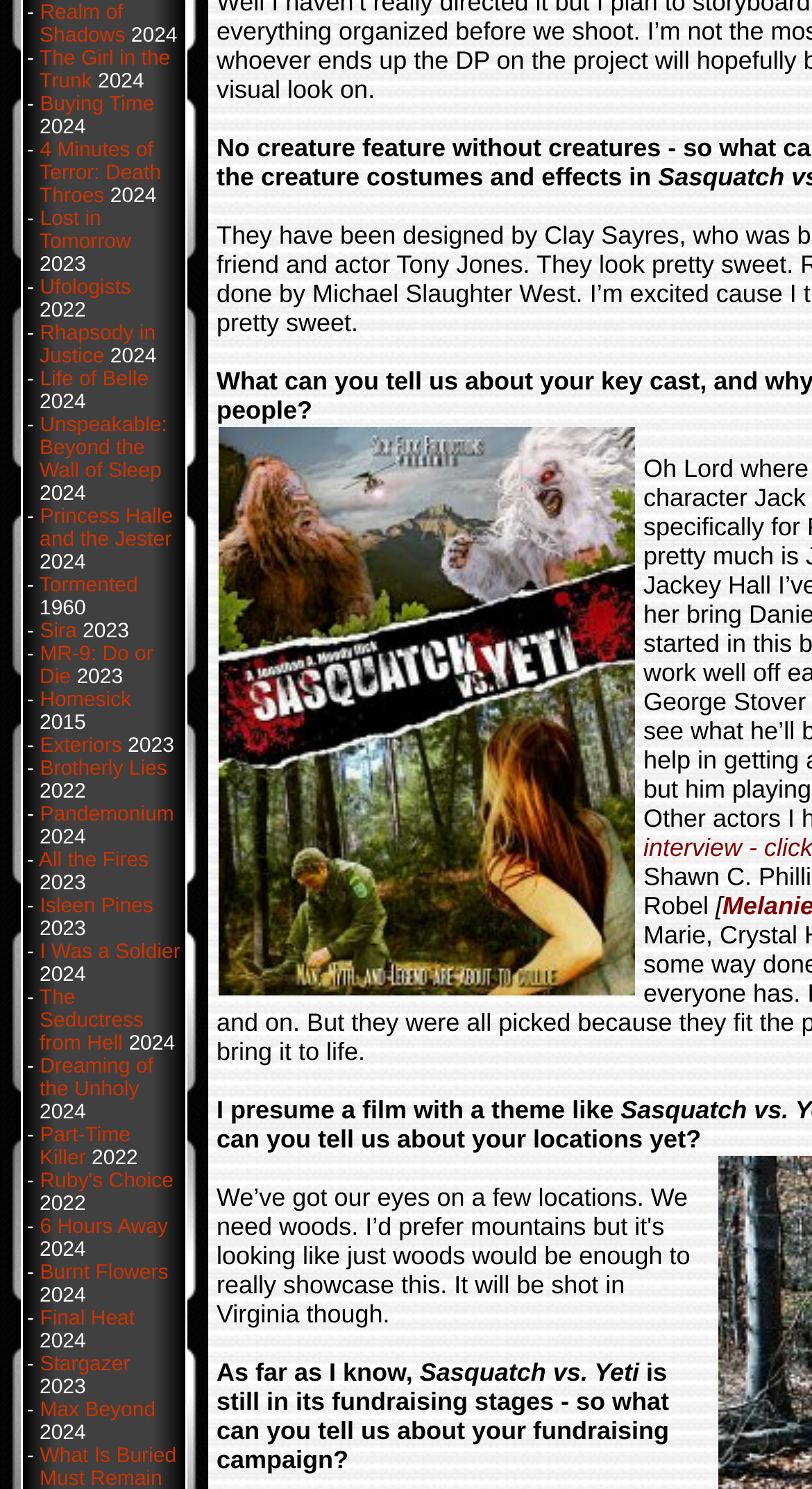Can you determine the bounding box coordinates of the area that needs to be clicked to fulfill the following instruction: "Click on The Girl in the Trunk"?

[0.049, 0.032, 0.21, 0.063]